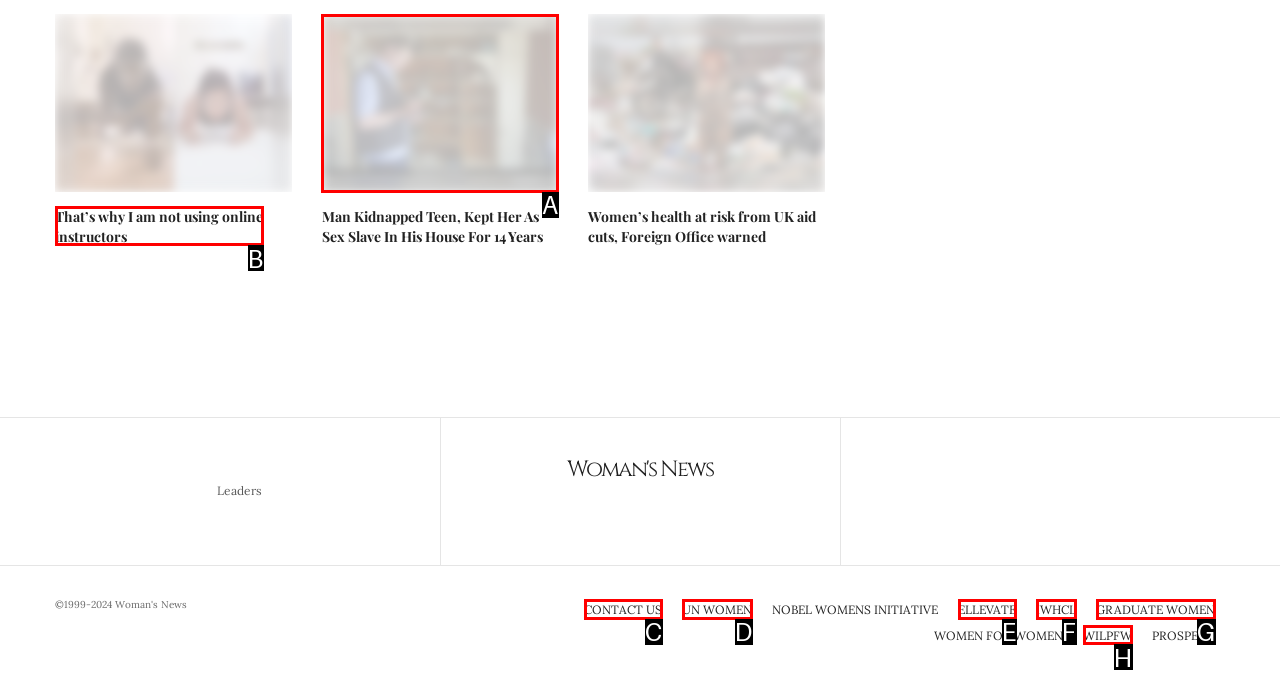Tell me which element should be clicked to achieve the following objective: View the image related to 'Man Kidnapped Teen, Kept Her As Sex Slave In His House For 14 Years'
Reply with the letter of the correct option from the displayed choices.

A